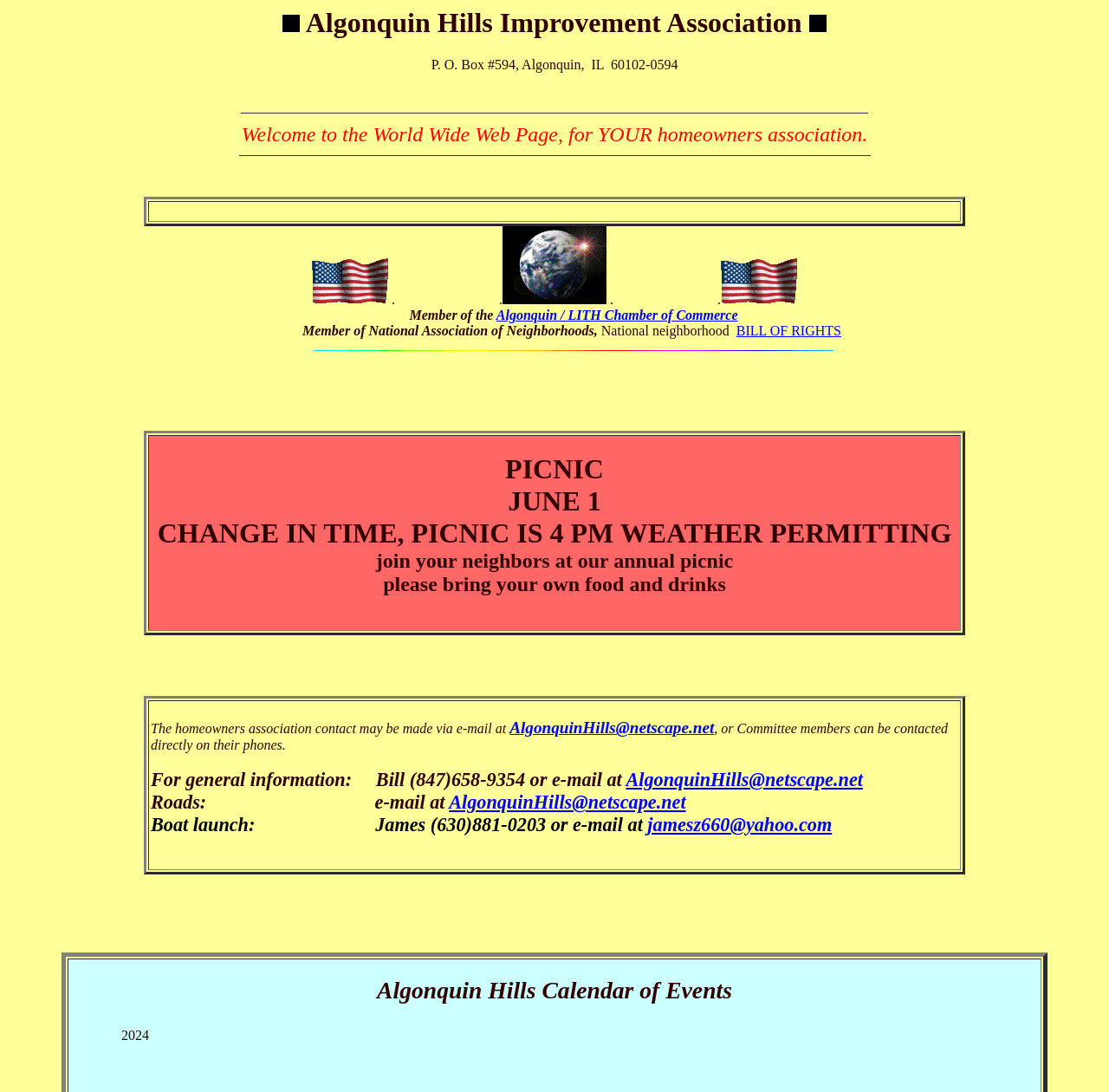What is the purpose of the annual picnic?
Based on the visual details in the image, please answer the question thoroughly.

I found the purpose of the annual picnic by reading the text in the LayoutTableCell element with ID 821, which says 'join your neighbors at our annual picnic'. This suggests that the purpose of the picnic is to bring neighbors together.